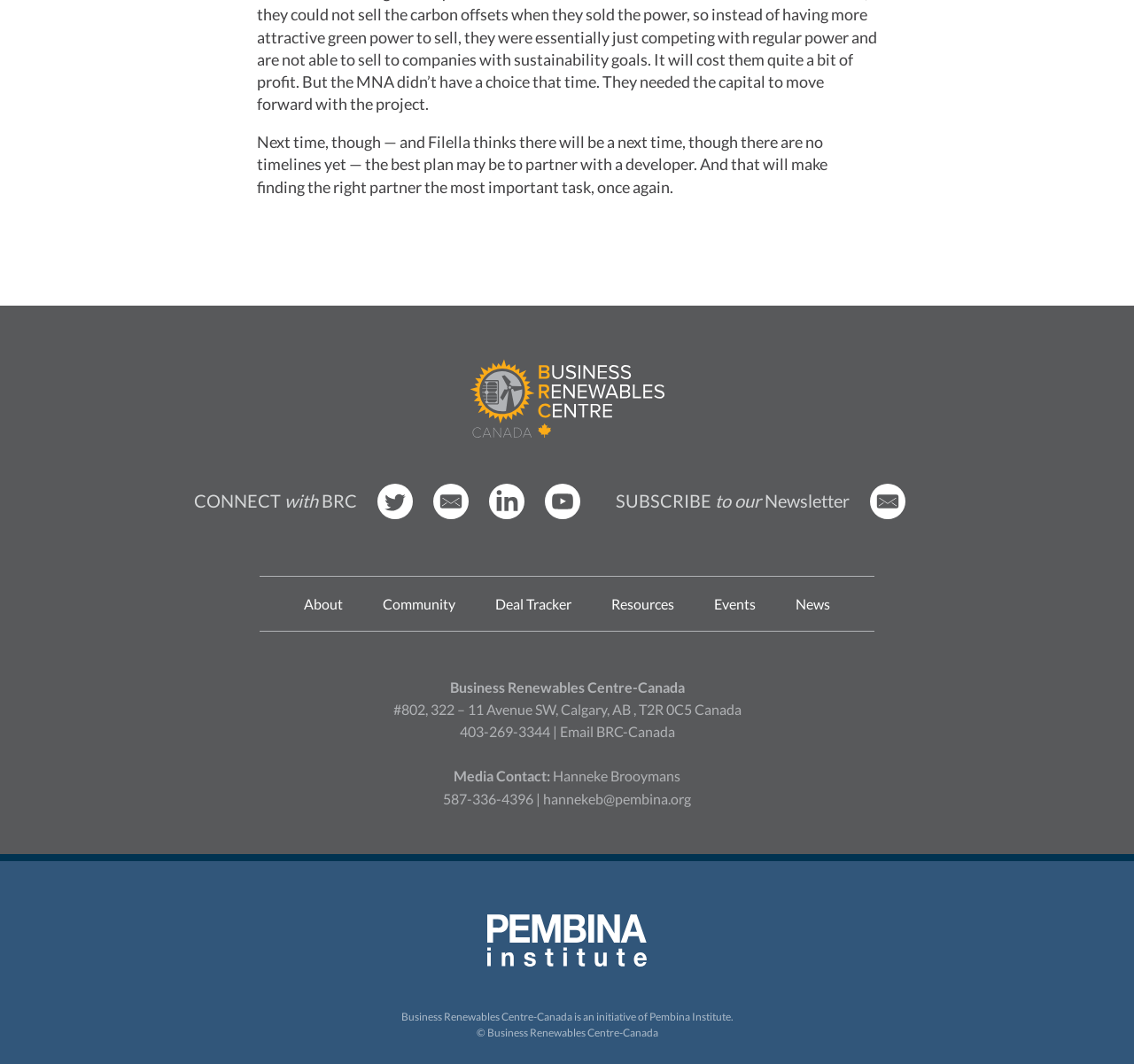Using the given element description, provide the bounding box coordinates (top-left x, top-left y, bottom-right x, bottom-right y) for the corresponding UI element in the screenshot: .cls-1{fill:#8d8879;}Asset 16

[0.48, 0.476, 0.511, 0.491]